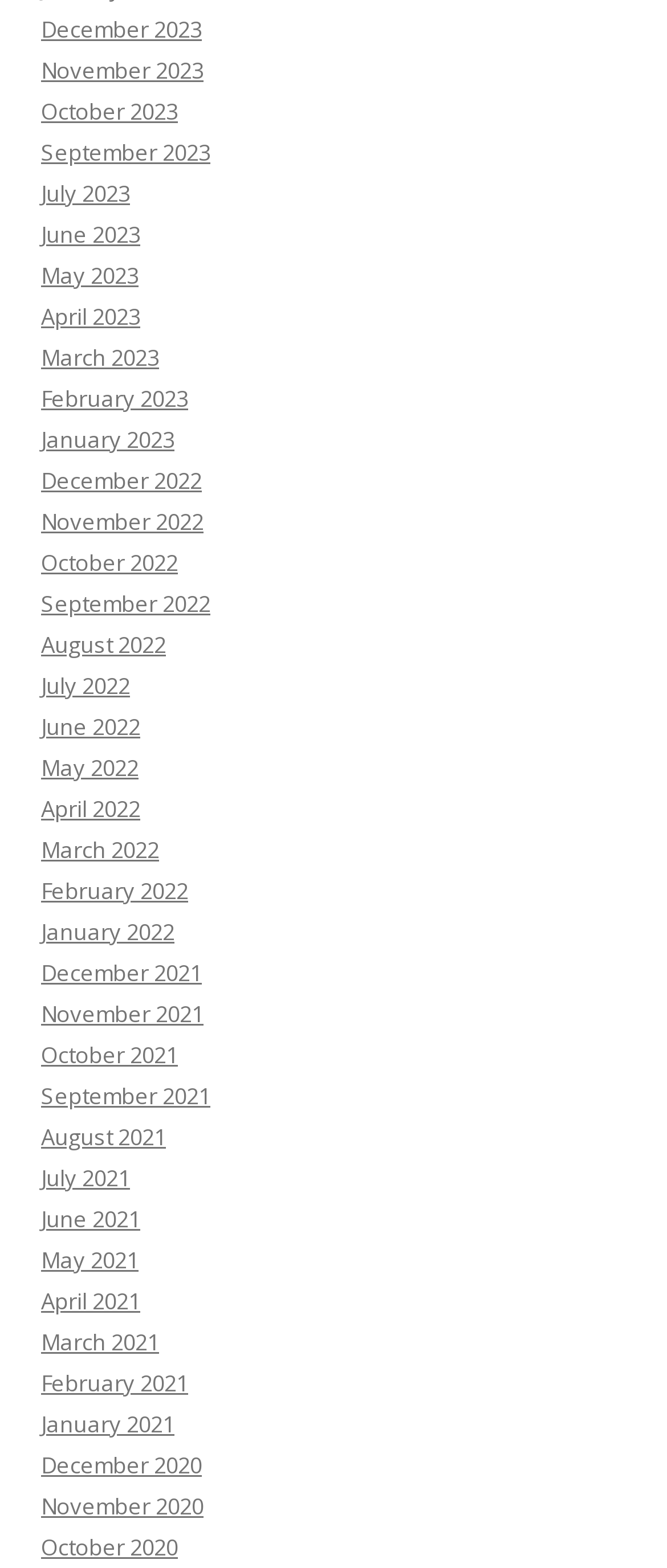From the image, can you give a detailed response to the question below:
Are the months listed in chronological order?

I analyzed the links on the webpage and found that they are organized in a vertical list in chronological order, with the most recent month at the top and the earliest month at the bottom.